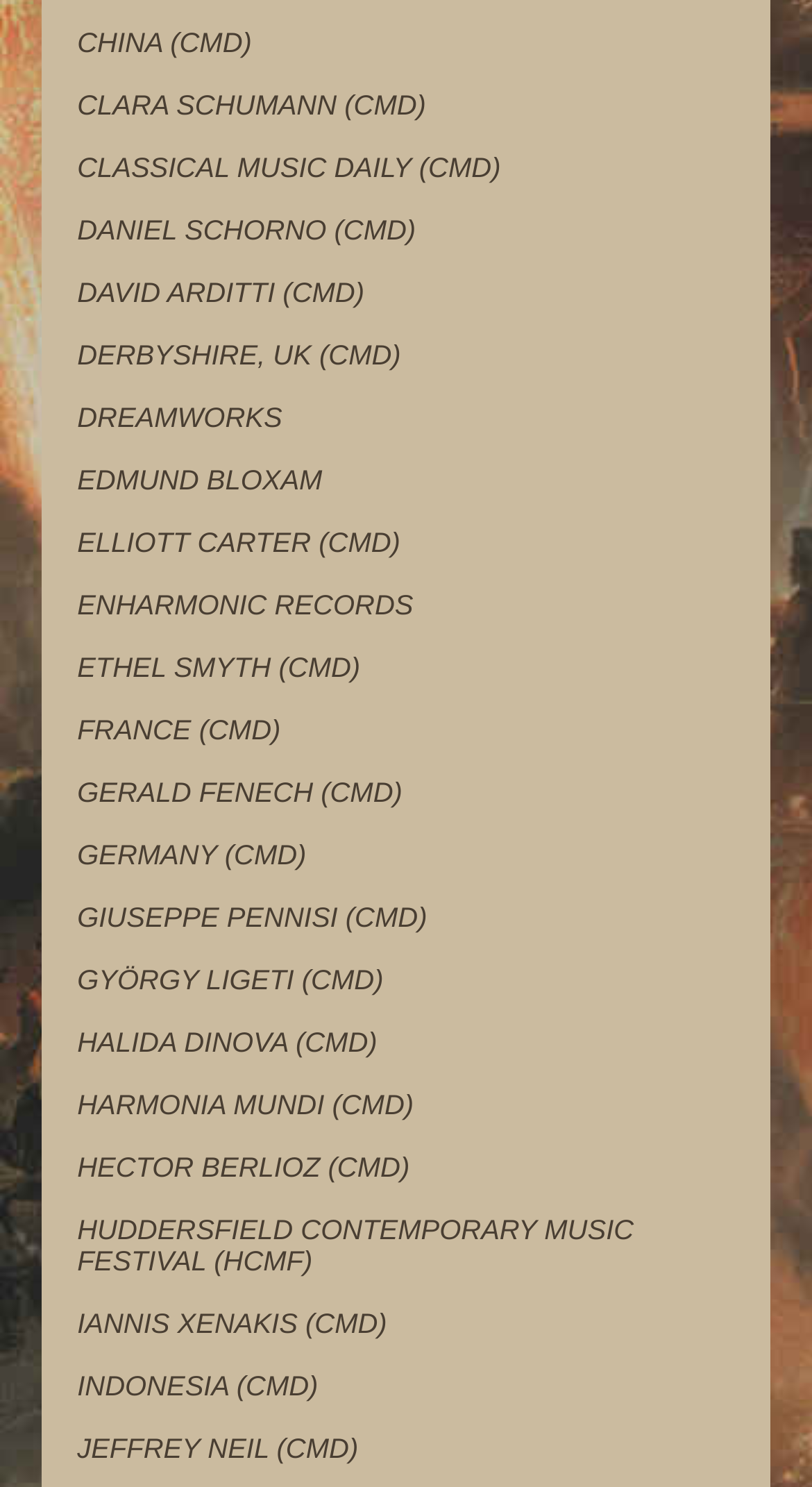Find the bounding box coordinates for the area that must be clicked to perform this action: "Visit the Classical Music Daily page".

[0.095, 0.102, 0.617, 0.123]